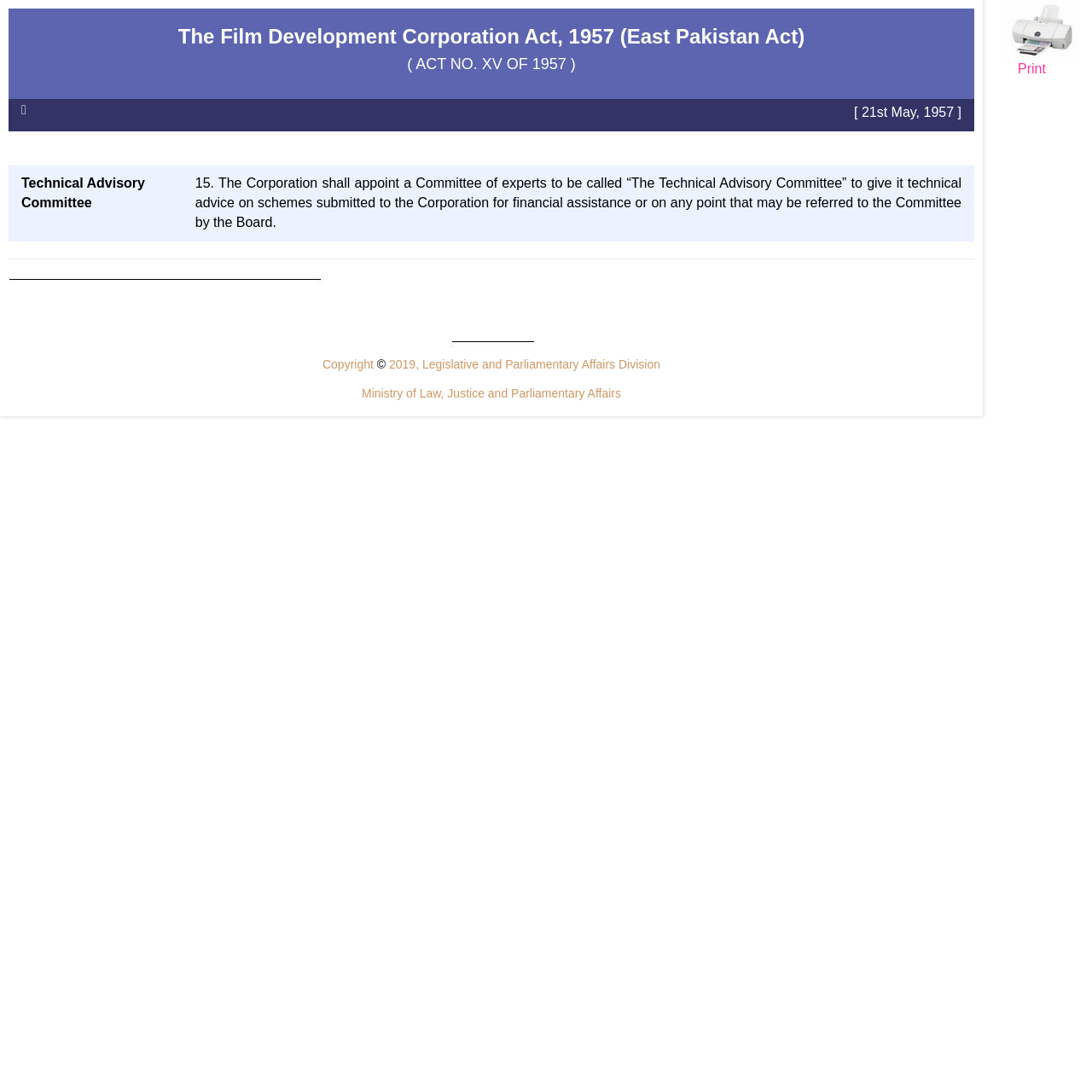Using the element description provided, determine the bounding box coordinates in the format (top-left x, top-left y, bottom-right x, bottom-right y). Ensure that all values are floating point numbers between 0 and 1. Element description: parent_node: Comment * name="comment"

None